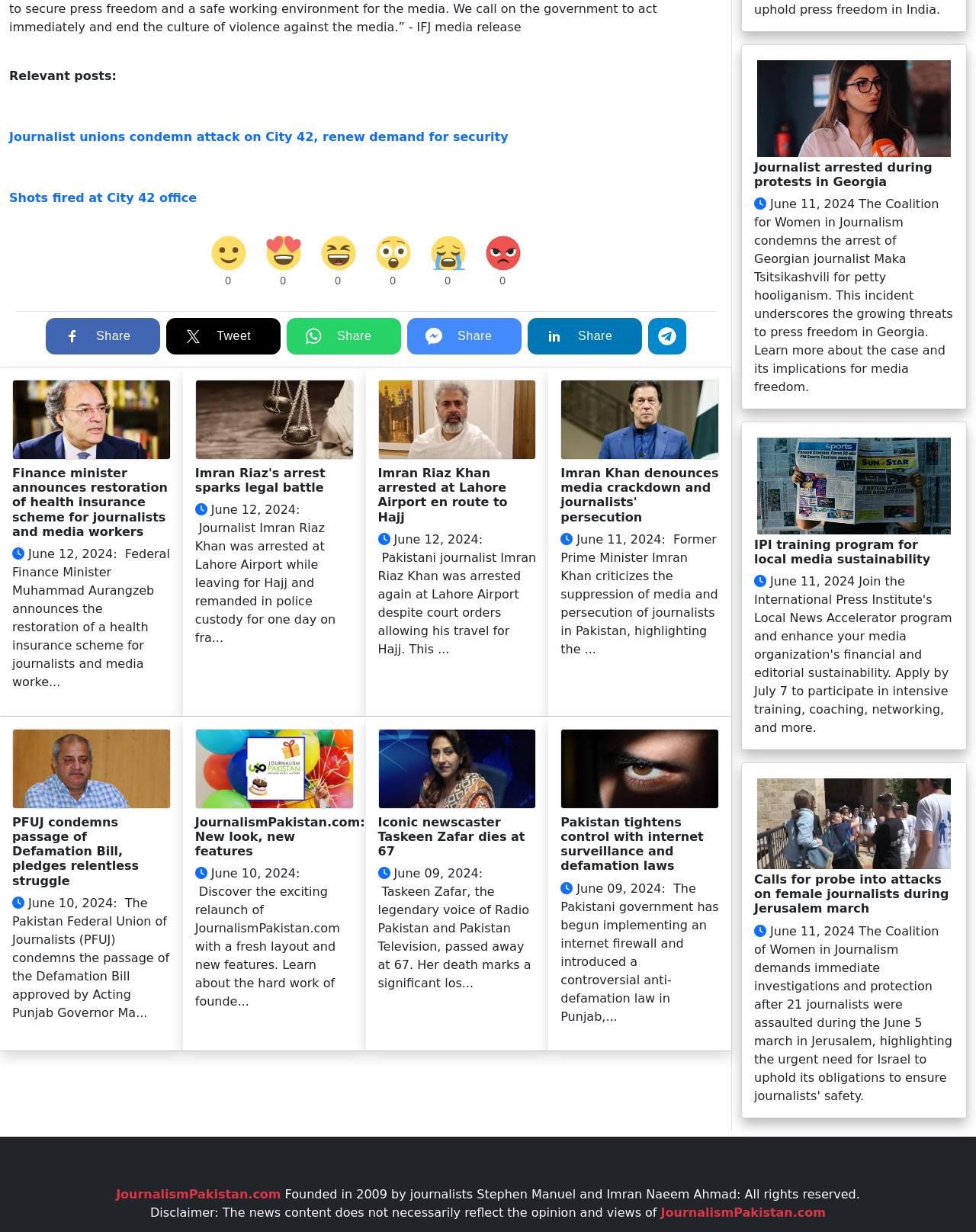Identify the bounding box coordinates for the element you need to click to achieve the following task: "Visit the 'Papers' page". Provide the bounding box coordinates as four float numbers between 0 and 1, in the form [left, top, right, bottom].

None